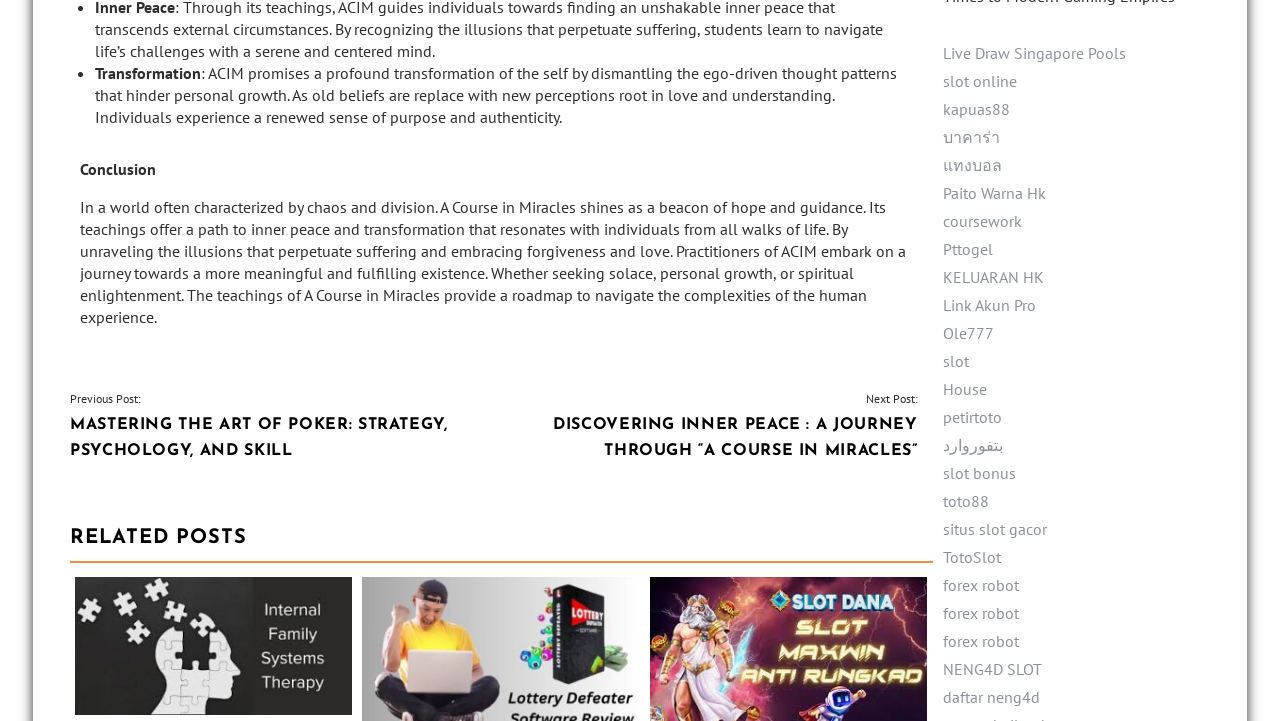Answer this question in one word or a short phrase: What is the tone of the webpage's content?

Reflective and inspirational